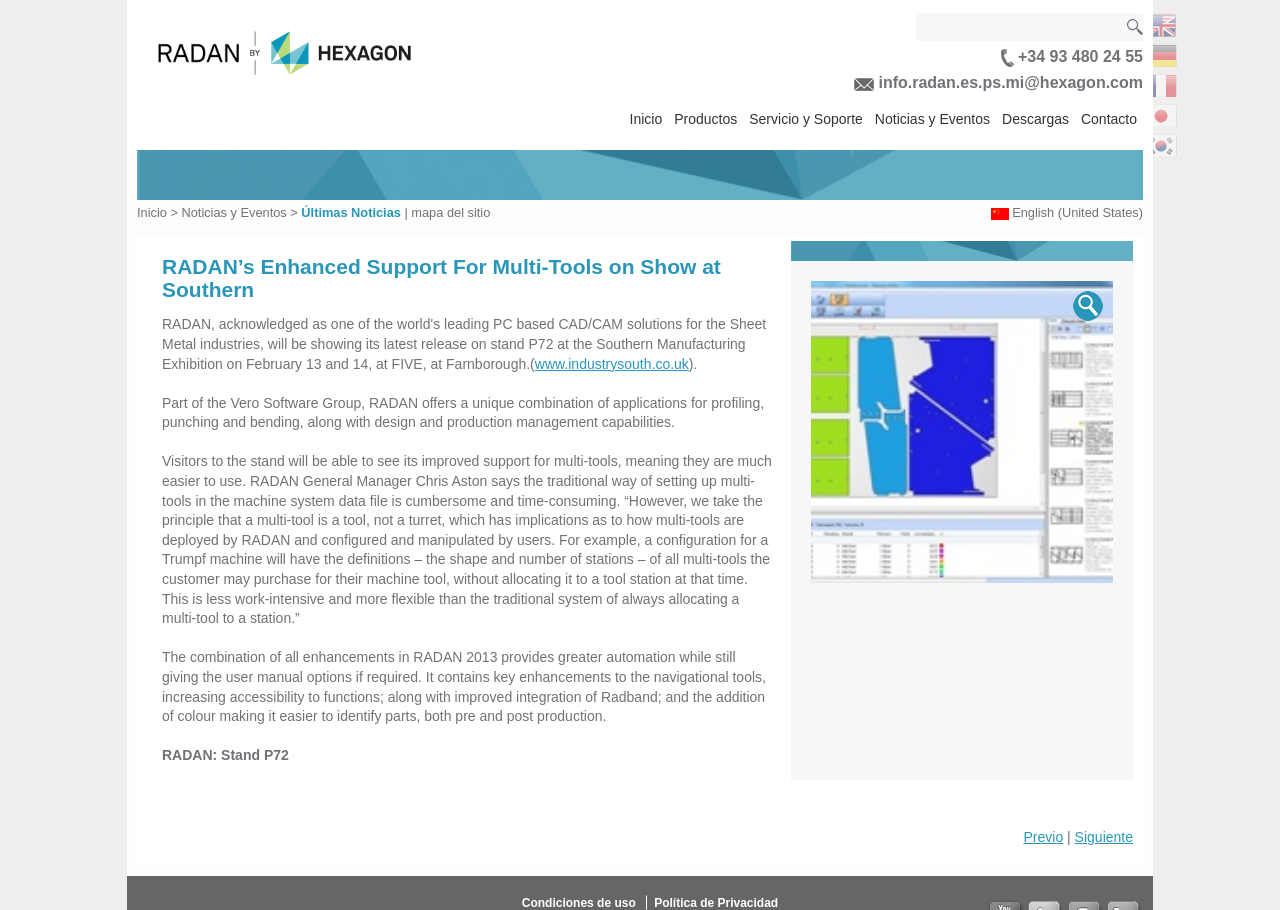Locate the bounding box coordinates of the element's region that should be clicked to carry out the following instruction: "Search for a term or phrase". The coordinates need to be four float numbers between 0 and 1, i.e., [left, top, right, bottom].

[0.667, 0.011, 0.893, 0.049]